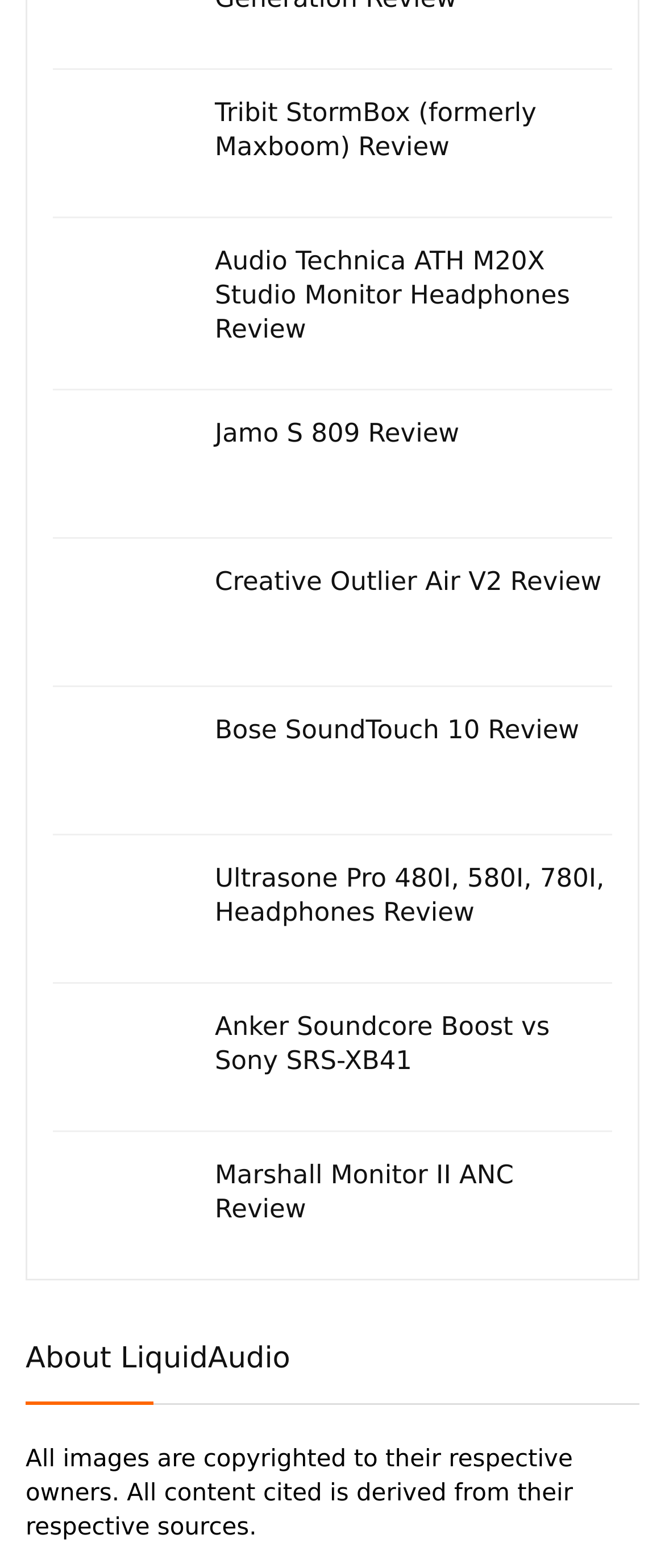Determine the bounding box coordinates of the target area to click to execute the following instruction: "Read Tribit StormBox review."

[0.323, 0.06, 0.921, 0.104]